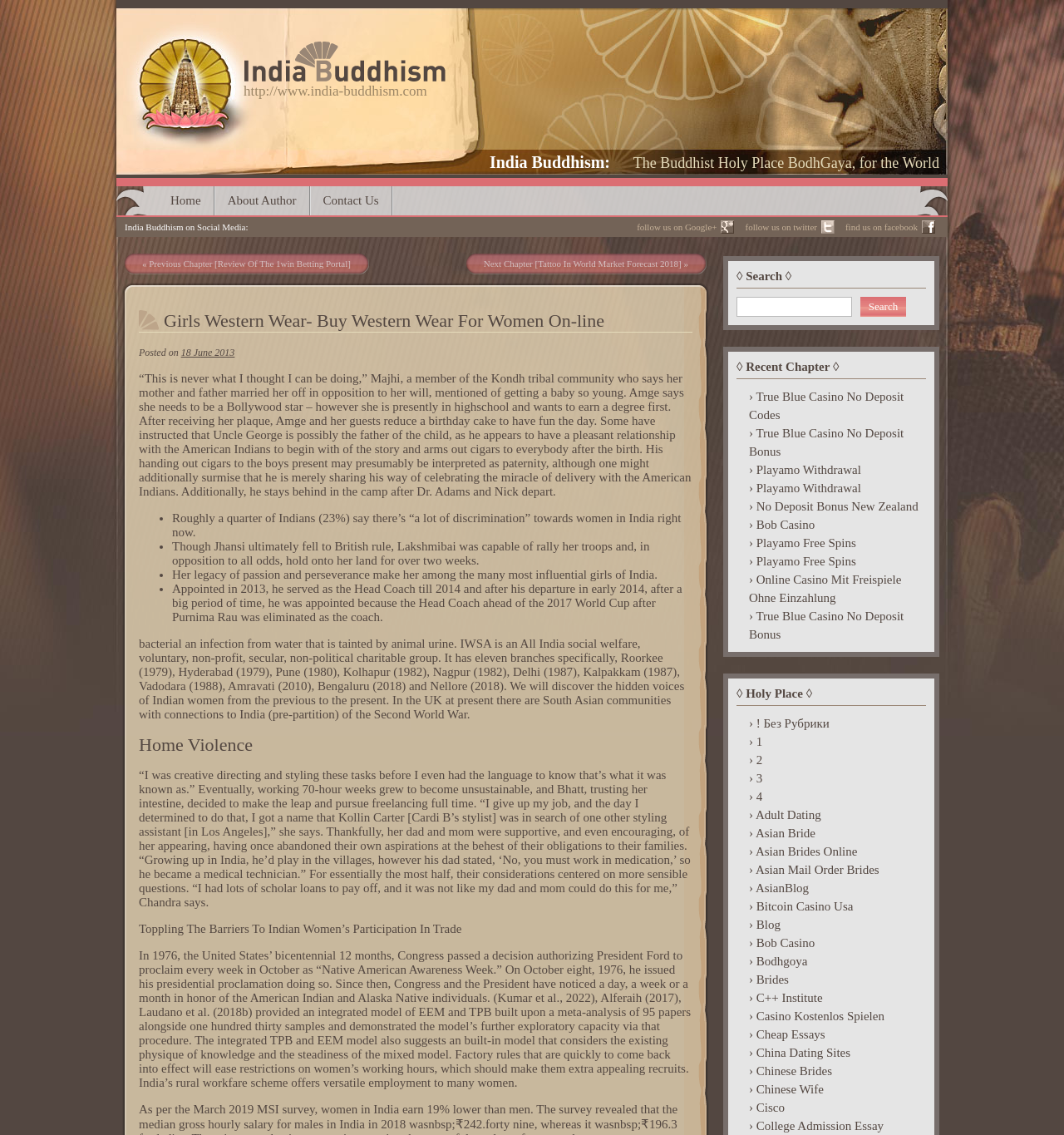Show me the bounding box coordinates of the clickable region to achieve the task as per the instruction: "Click the 'Contact Us' link".

[0.292, 0.164, 0.369, 0.19]